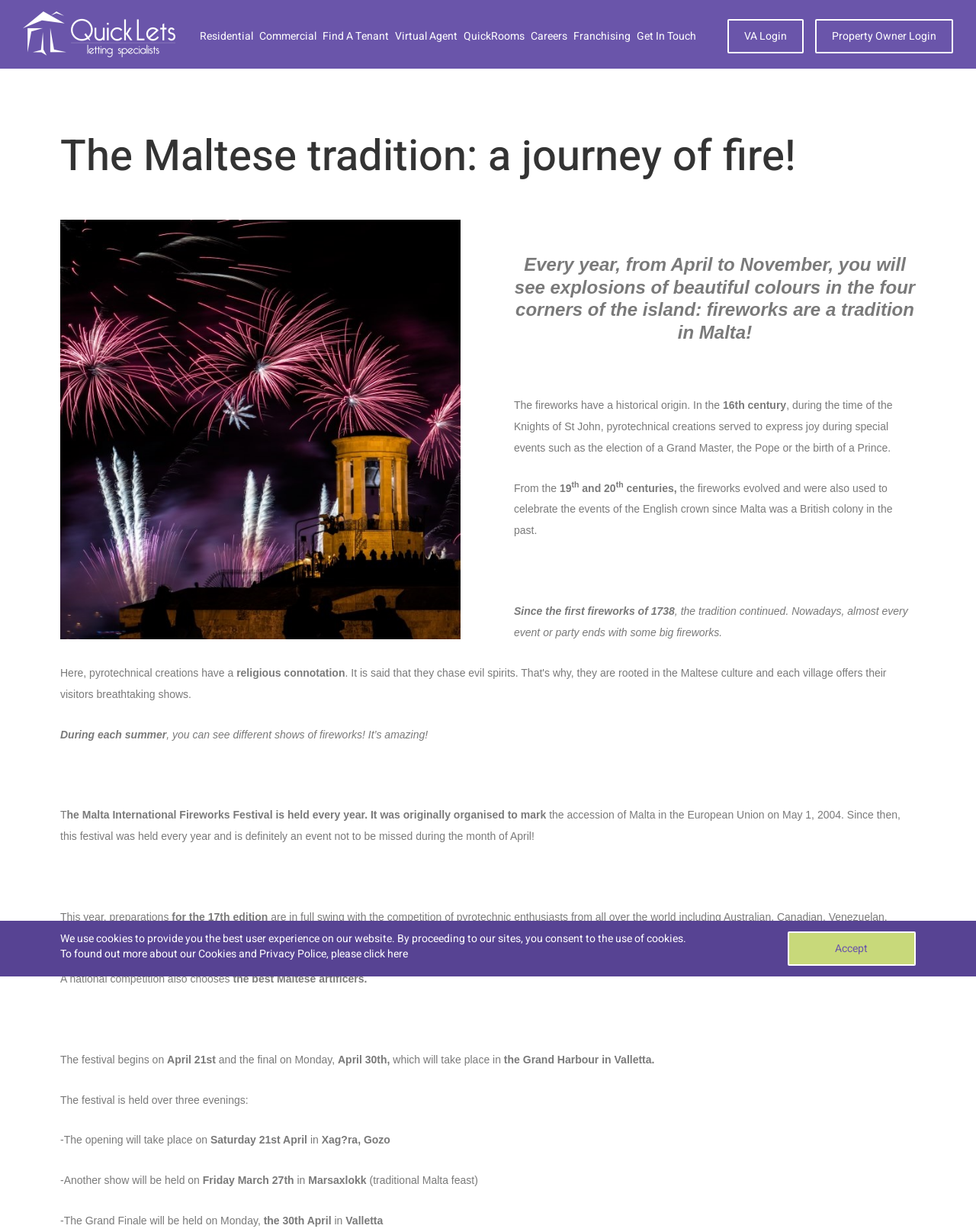Using the given description, provide the bounding box coordinates formatted as (top-left x, top-left y, bottom-right x, bottom-right y), with all values being floating point numbers between 0 and 1. Description: The Grey Factor

None